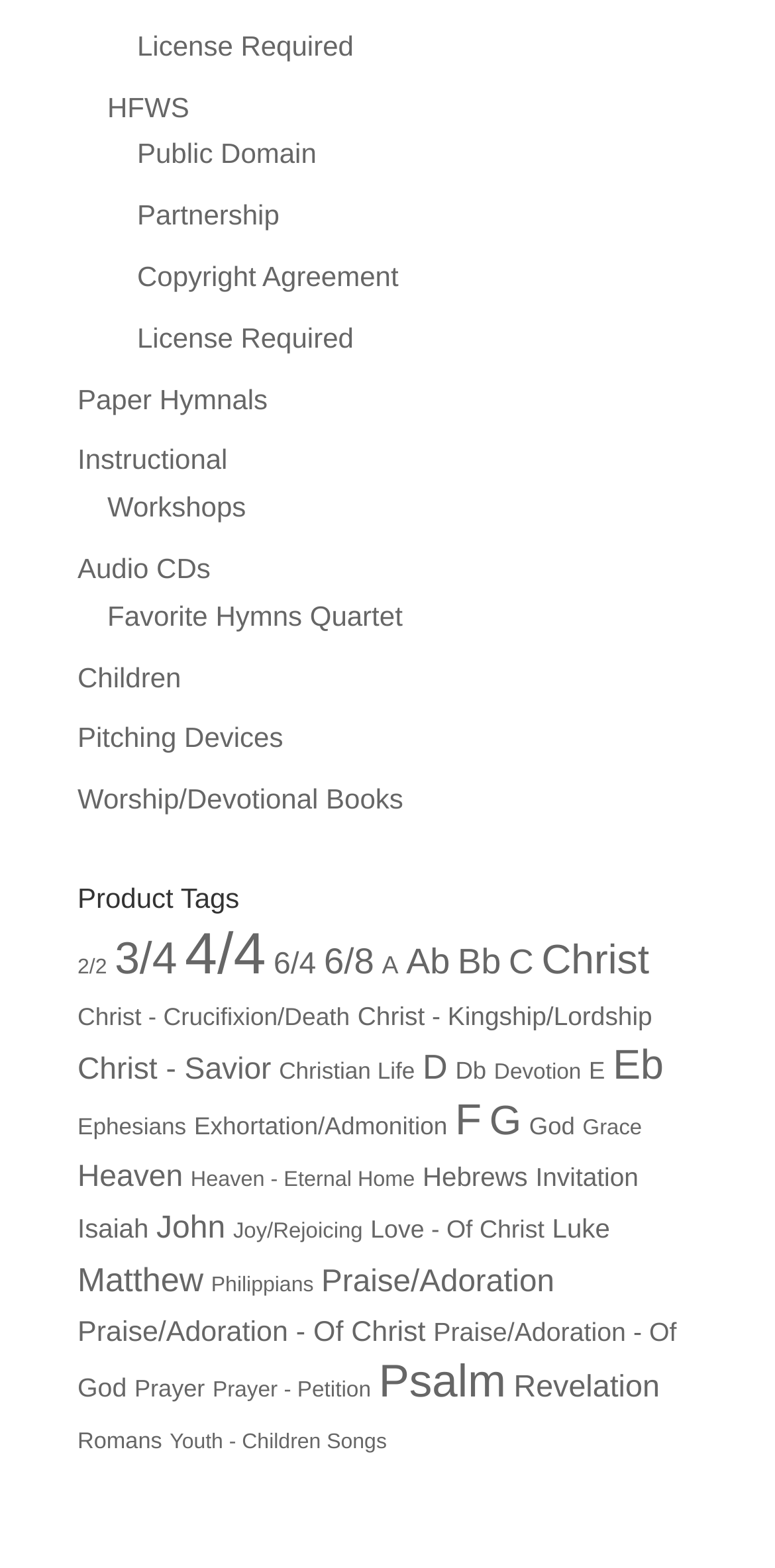How many products are associated with the tag '4/4'?
Based on the image, provide a one-word or brief-phrase response.

1,479